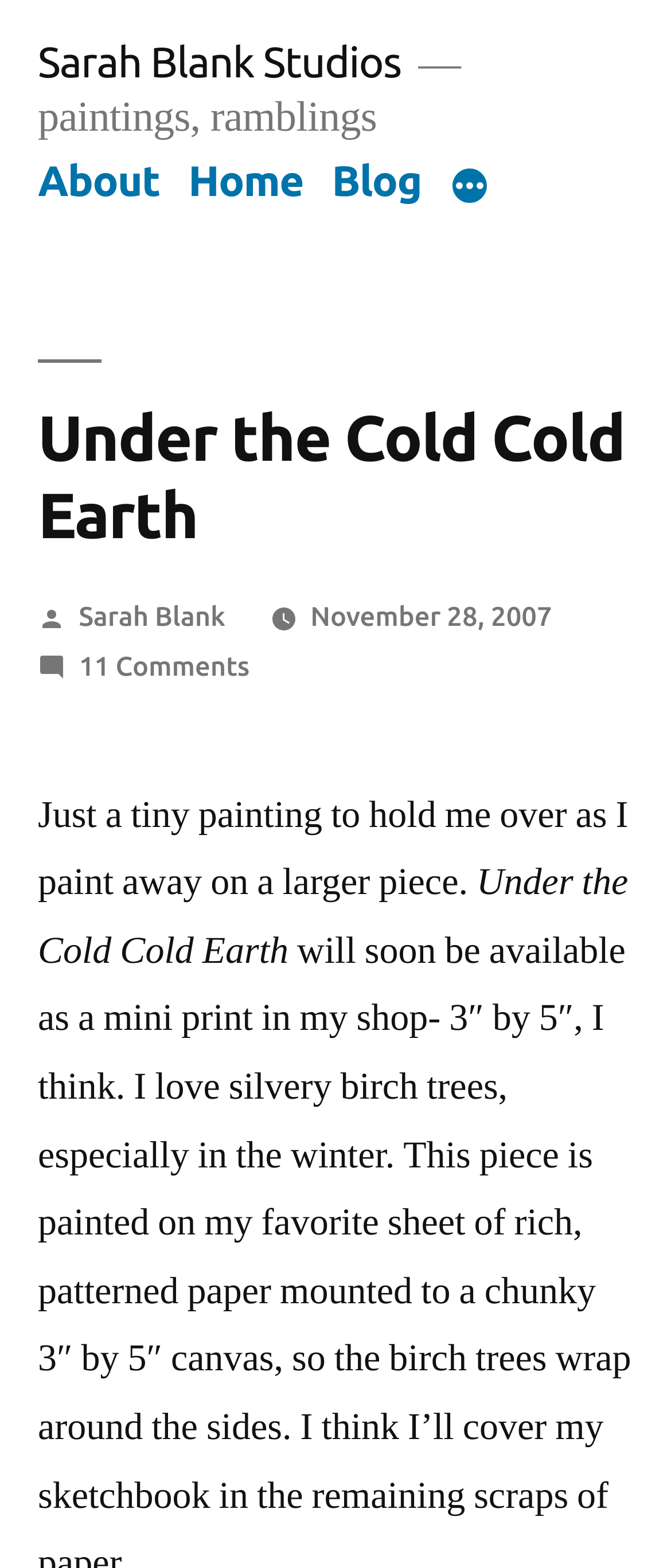Can you provide the bounding box coordinates for the element that should be clicked to implement the instruction: "view About page"?

[0.056, 0.1, 0.238, 0.131]